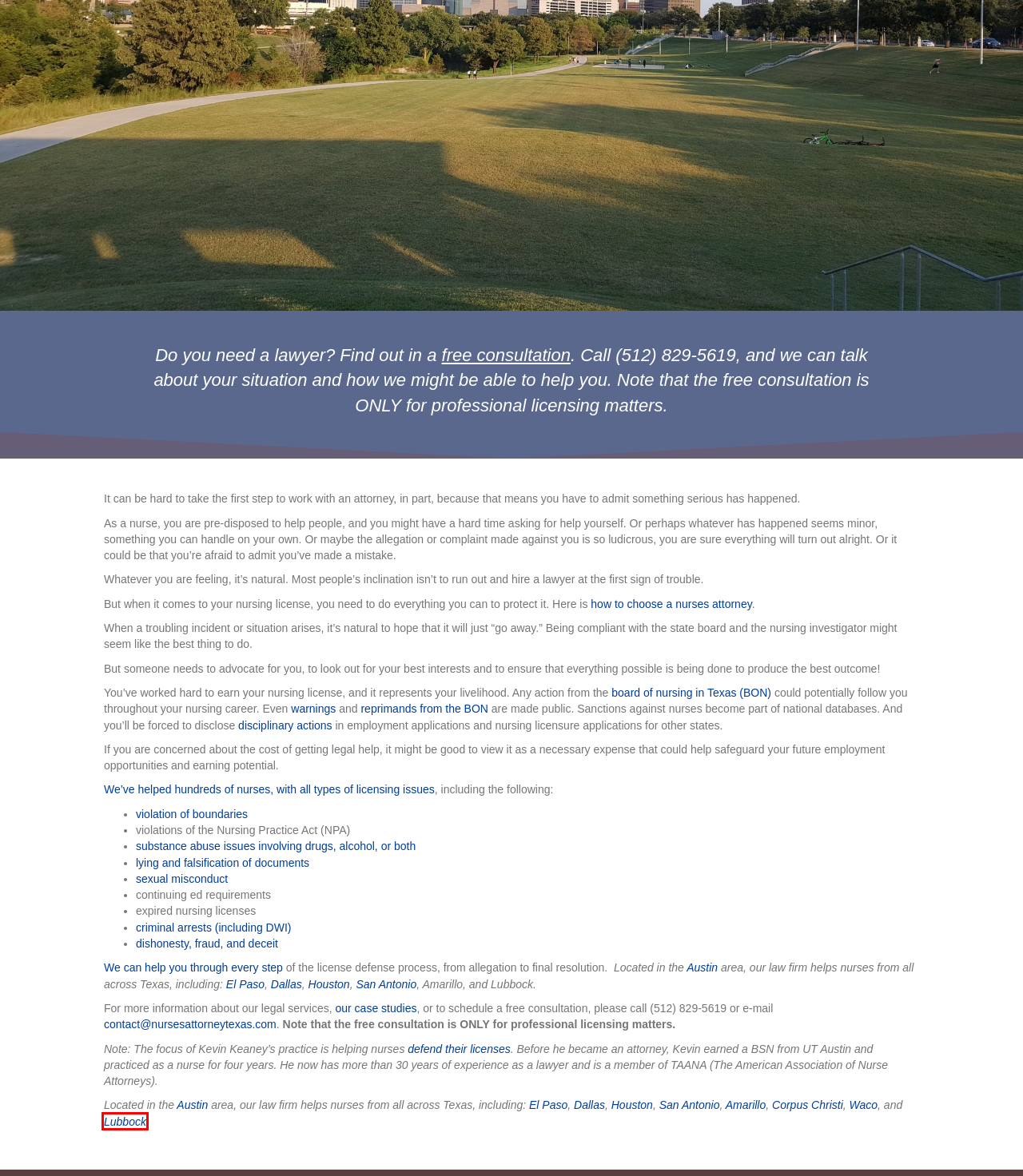You are provided with a screenshot of a webpage that includes a red rectangle bounding box. Please choose the most appropriate webpage description that matches the new webpage after clicking the element within the red bounding box. Here are the candidates:
A. Warning, Texas Board Of Nursing (BON) | Disciplinary Action
B. Nurses Attorney, El Paso Texas | Attorney For Nurses Texas
C. Nurses Attorney, Waco Texas | Attorney For Nurses Texas
D. Nurses Attorney, Lubbock Texas | Attorney For Nurses Texas
E. Nurses Attorney, Corpus Christi Texas | Attorney Nurses Texas
F. Nurses Attorney, Houston Texas | Attorney For Nurses Texas
G. Case Studies Nurses Attorney Texas | Nursing License Defense
H. Nurses Attorney, San Antonio | Attorney For Nurses Texas

D